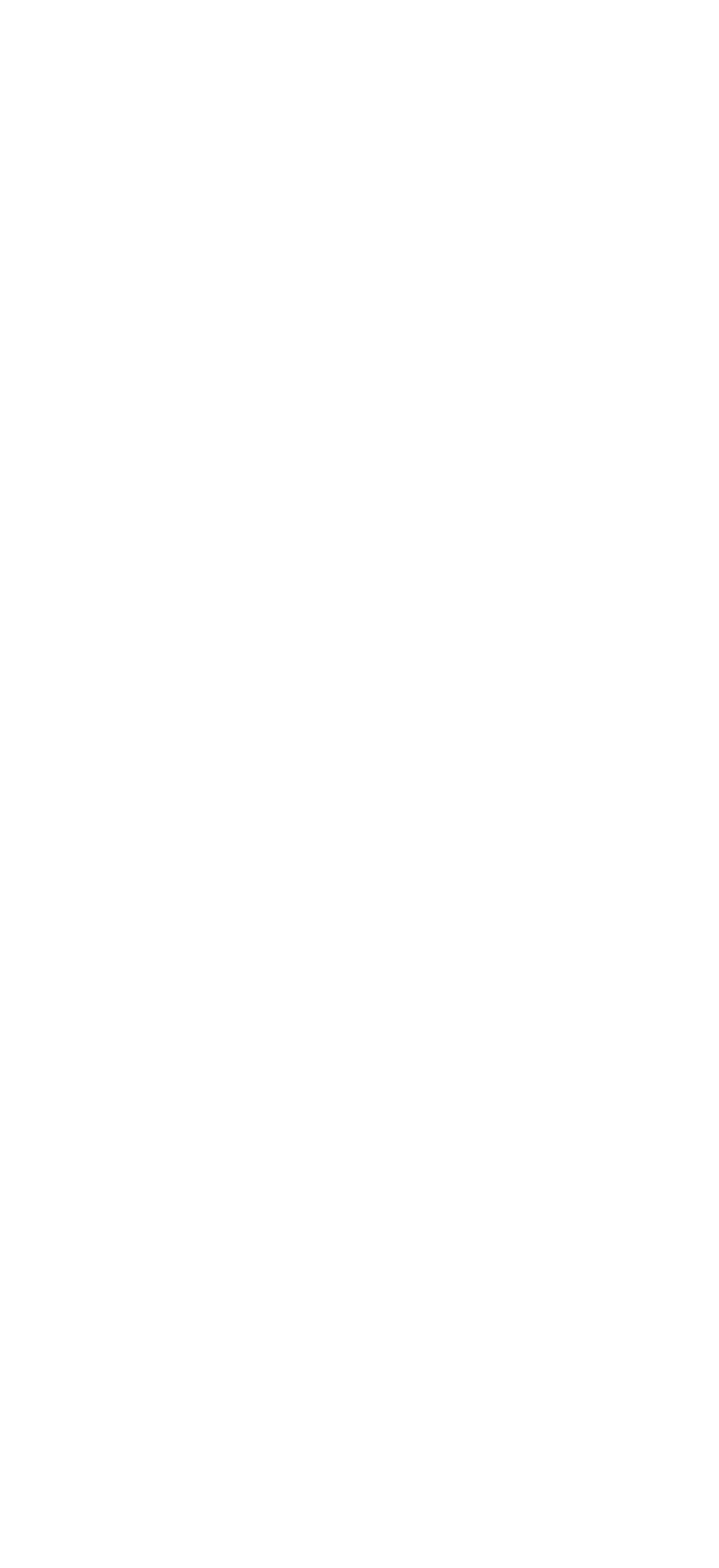Answer this question in one word or a short phrase: What is the title of the first article?

7 Bestselling Women’s Slipper Clogs